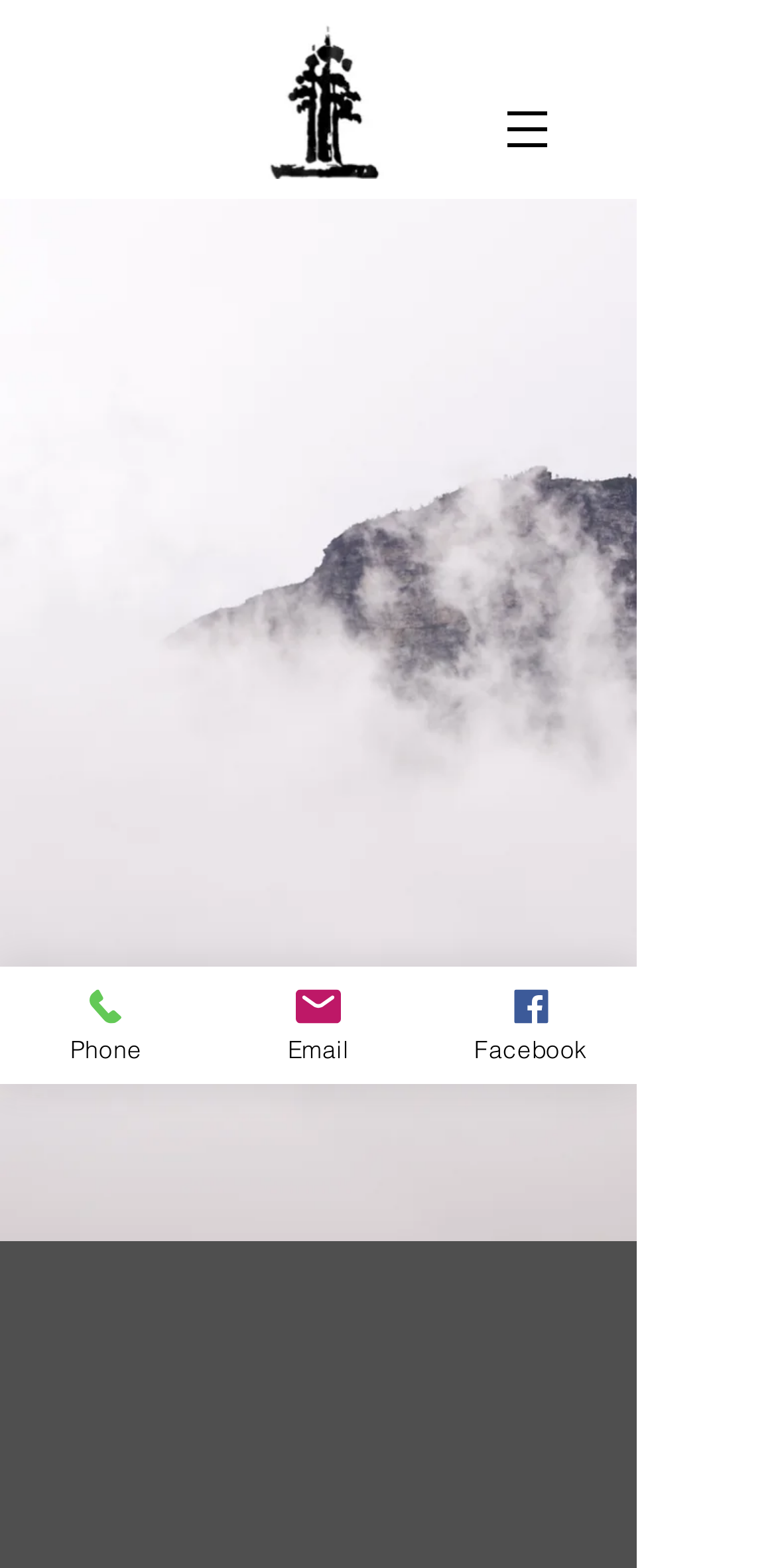From the details in the image, provide a thorough response to the question: What is the purpose of the button with a popup menu?

I inferred the purpose of the button with a popup menu by looking at its parent element 'Site' and its hasPopup property, which suggests that it is used for site navigation.